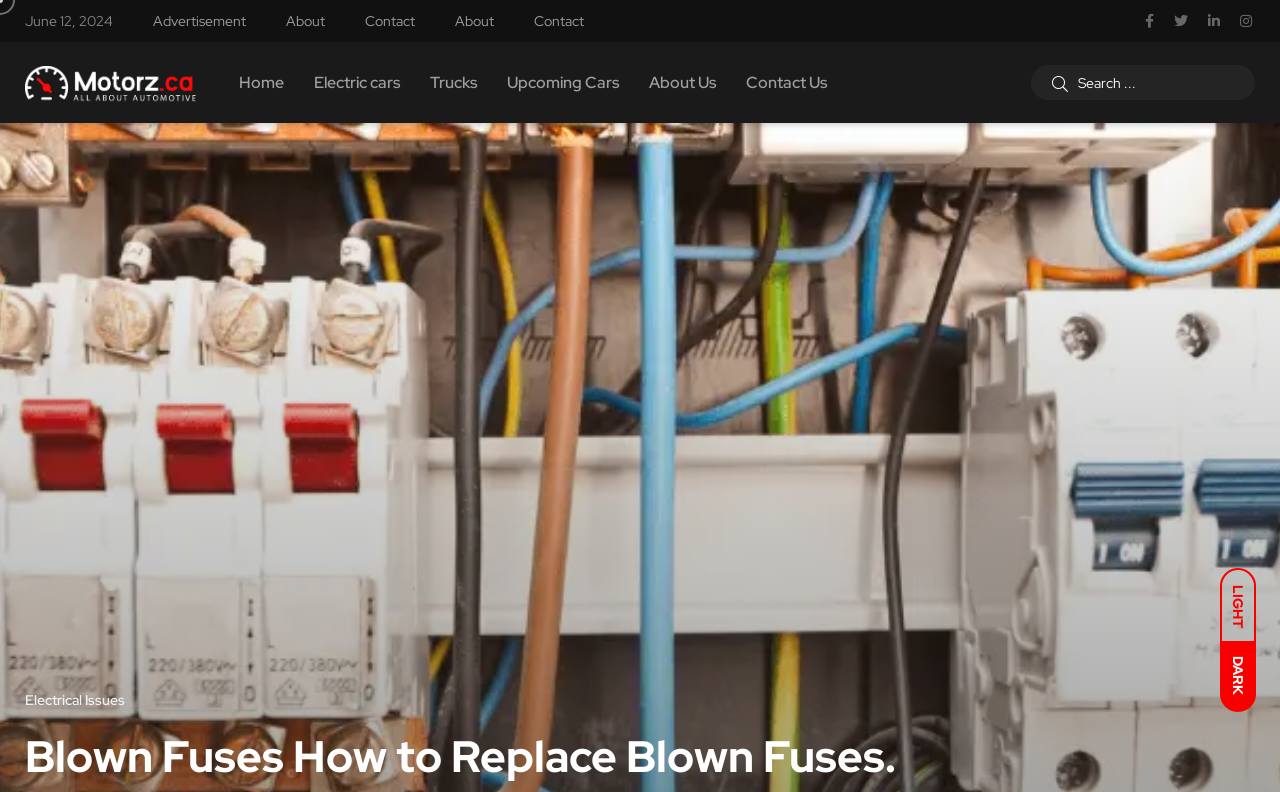Identify the bounding box coordinates of the clickable region required to complete the instruction: "Search for something". The coordinates should be given as four float numbers within the range of 0 and 1, i.e., [left, top, right, bottom].

[0.805, 0.082, 0.98, 0.126]